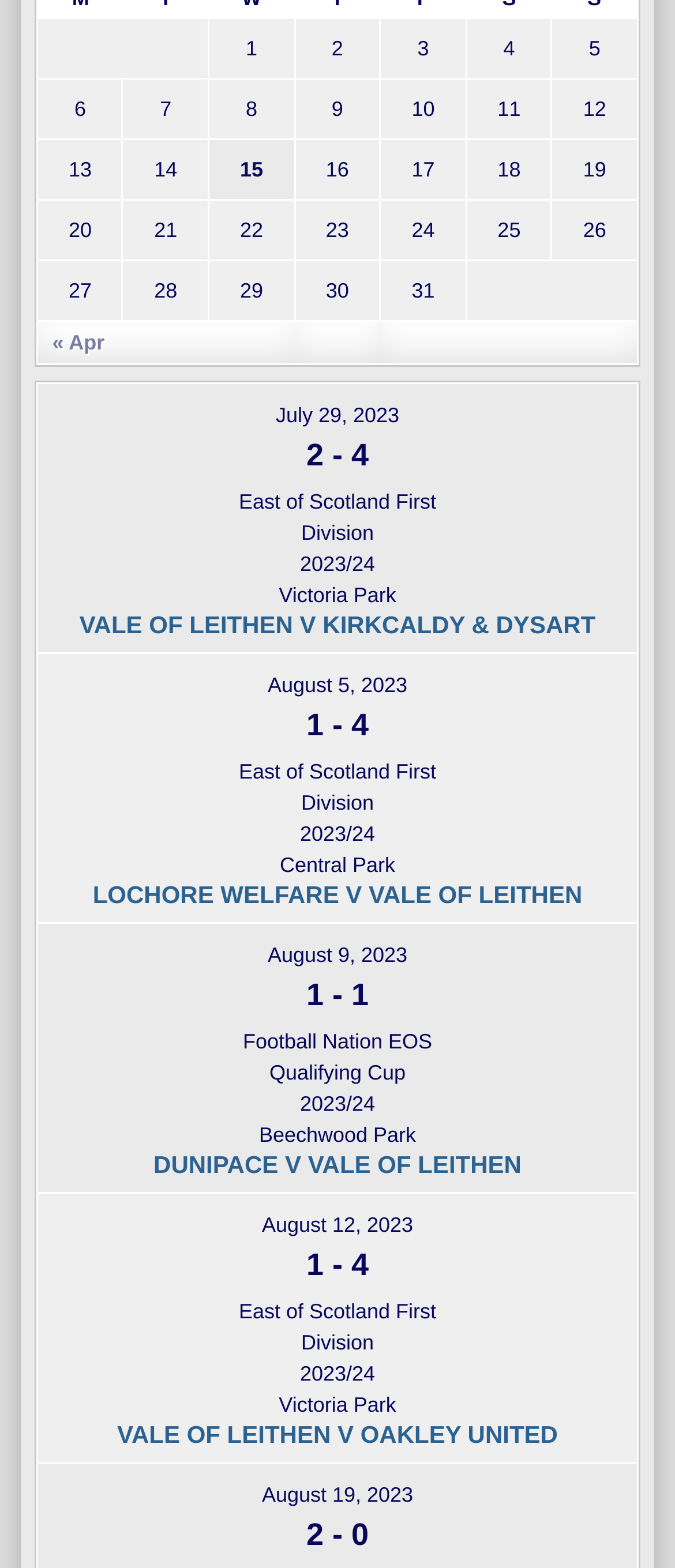What is the competition name for the third match?
Using the information from the image, provide a comprehensive answer to the question.

I looked at the third gridcell element and found the competition name 'Football Nation EOS Qualifying Cup' inside a StaticText element.